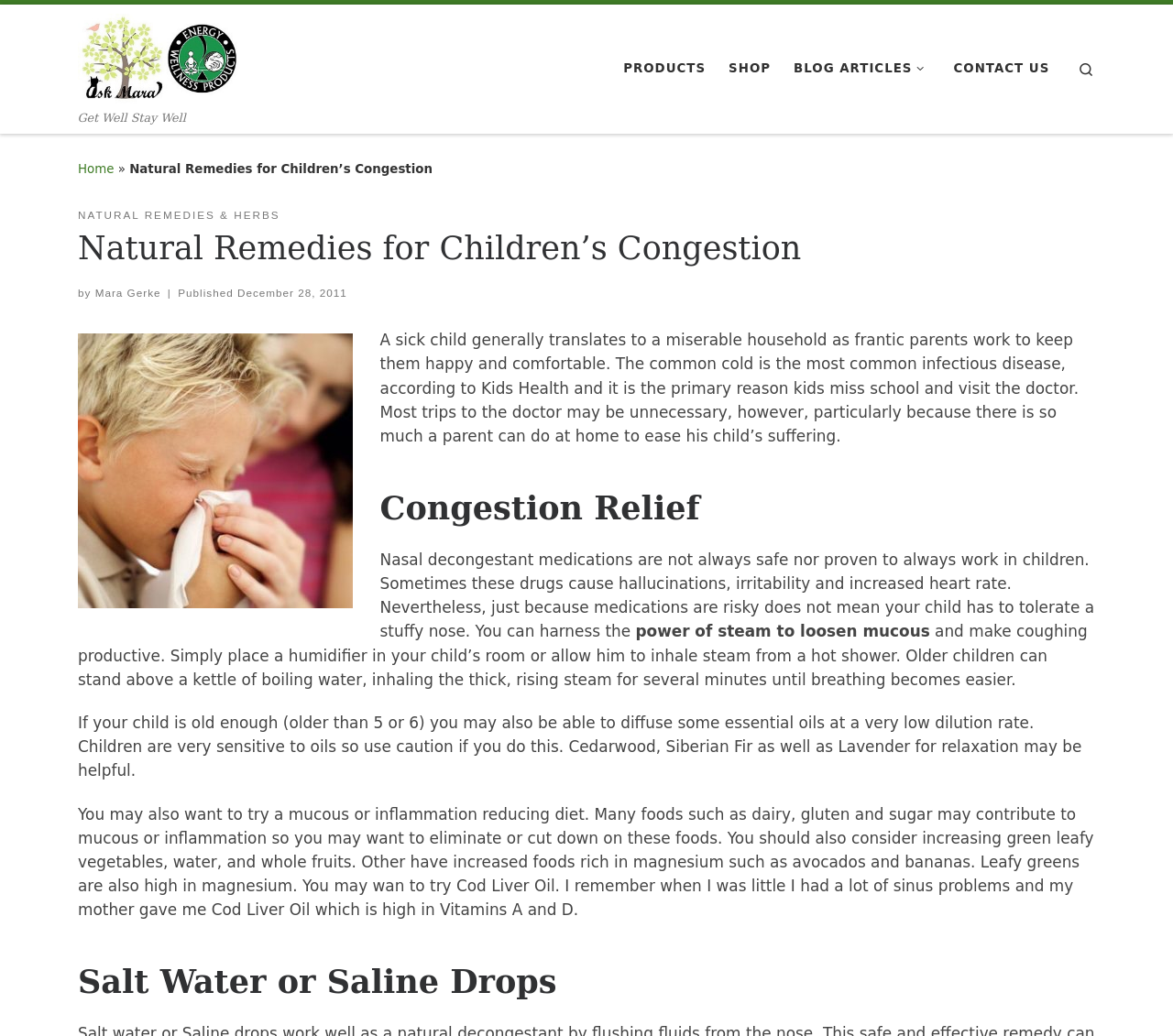Please identify the bounding box coordinates of the area I need to click to accomplish the following instruction: "Read 'Natural Remedies for Children’s Congestion'".

[0.11, 0.156, 0.369, 0.169]